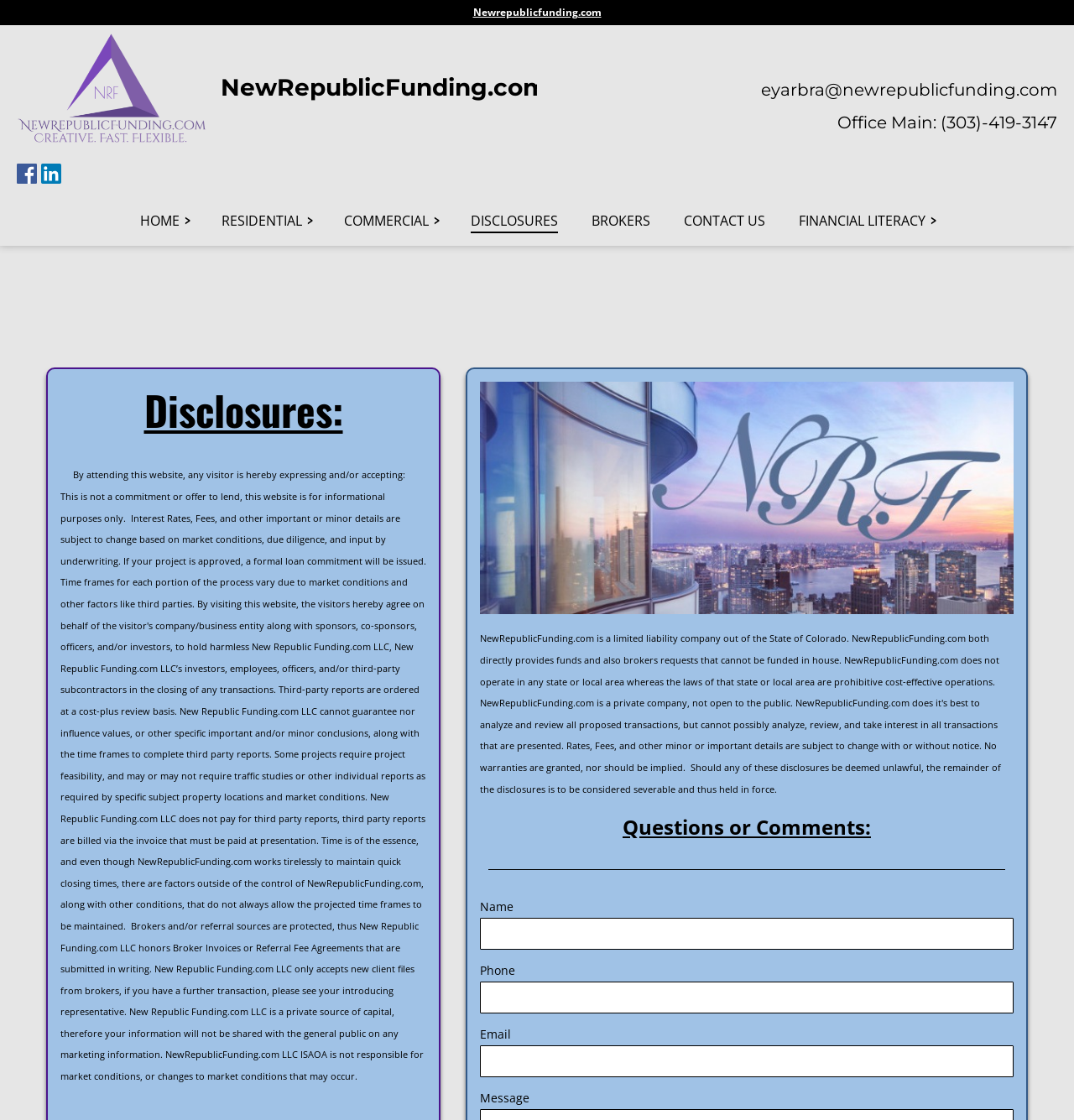Provide a thorough description of this webpage.

The webpage is titled "Disclosures" and appears to be a website for NewRepublicFunding.com. At the top, there is a logo of the company, accompanied by social media links to Facebook and LinkedIn. Below the logo, there is a navigation menu with buttons for "HOME", "RESIDENTIAL", "COMMERCIAL", and more. The current page is highlighted as "DISCLOSURES".

On the left side of the page, there is a large section dedicated to disclosures, with a heading "Disclosures:" and a paragraph of text explaining the terms and conditions of using the website. Below this, there is a separator line, followed by a contact form with fields for "Name", "Phone", "Email", and "Message".

On the right side of the page, there is a large image that takes up most of the space. Below the image, there is a section with a heading "Questions or Comments:" and a paragraph of text with a disclaimer about the website's disclosures.

At the bottom of the page, there are links to the company's email address and phone number. Overall, the webpage appears to be a formal and professional website for a financial services company, with a focus on providing disclosures and contact information to visitors.